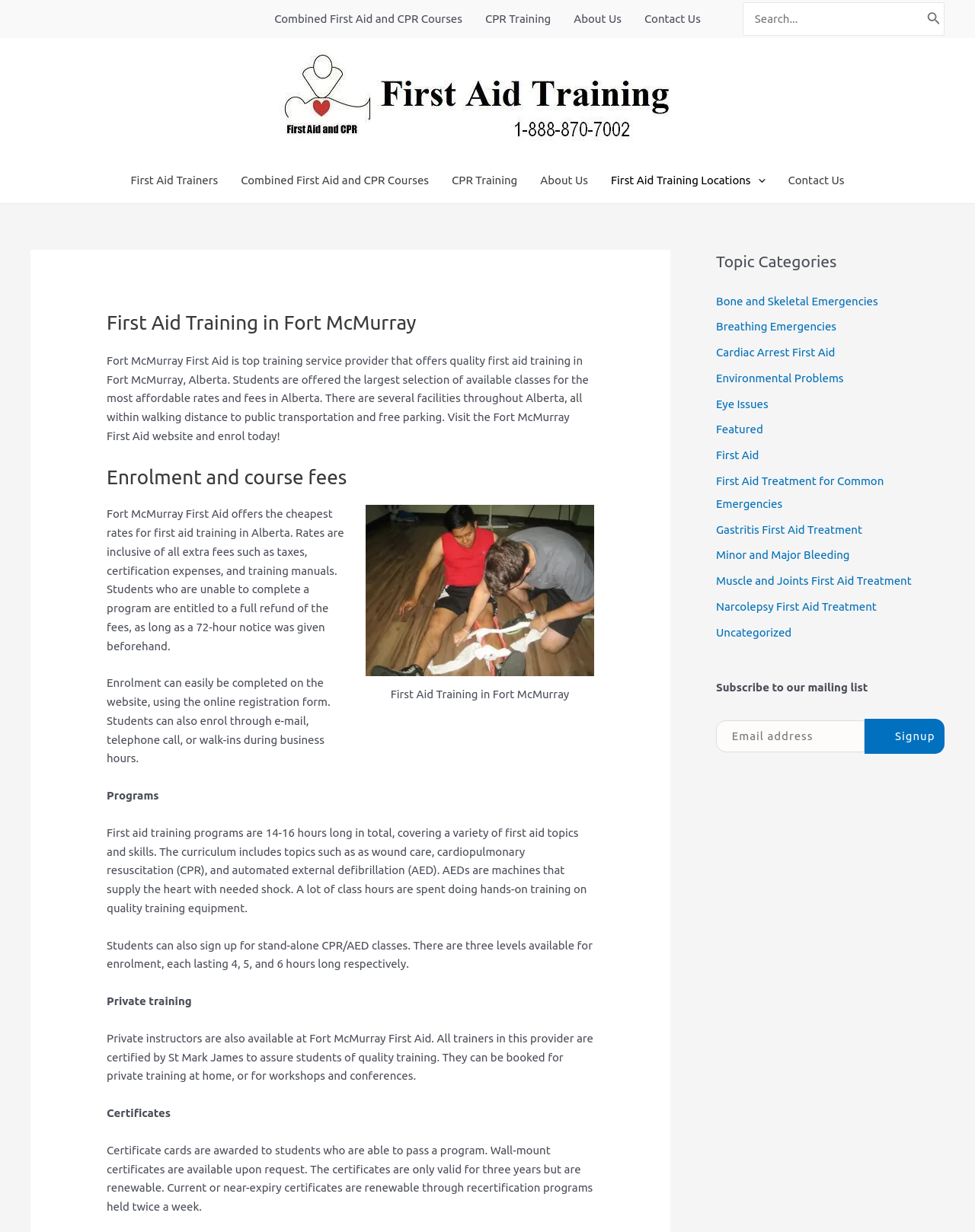Respond to the question with just a single word or phrase: 
What is the validity period of the certificates awarded?

Three years